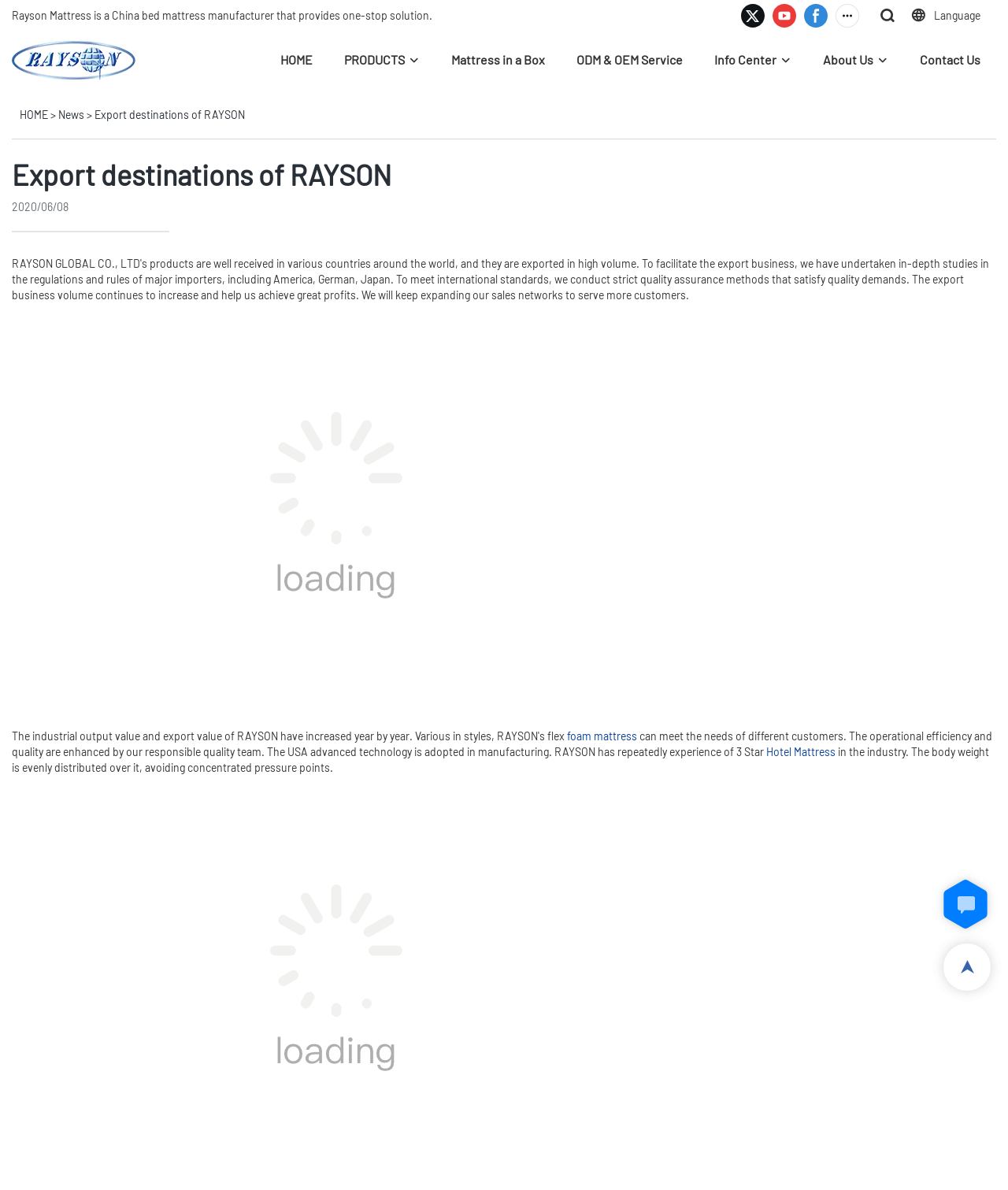Please determine the bounding box coordinates for the element with the description: "ODM & OEM Service".

[0.572, 0.041, 0.677, 0.059]